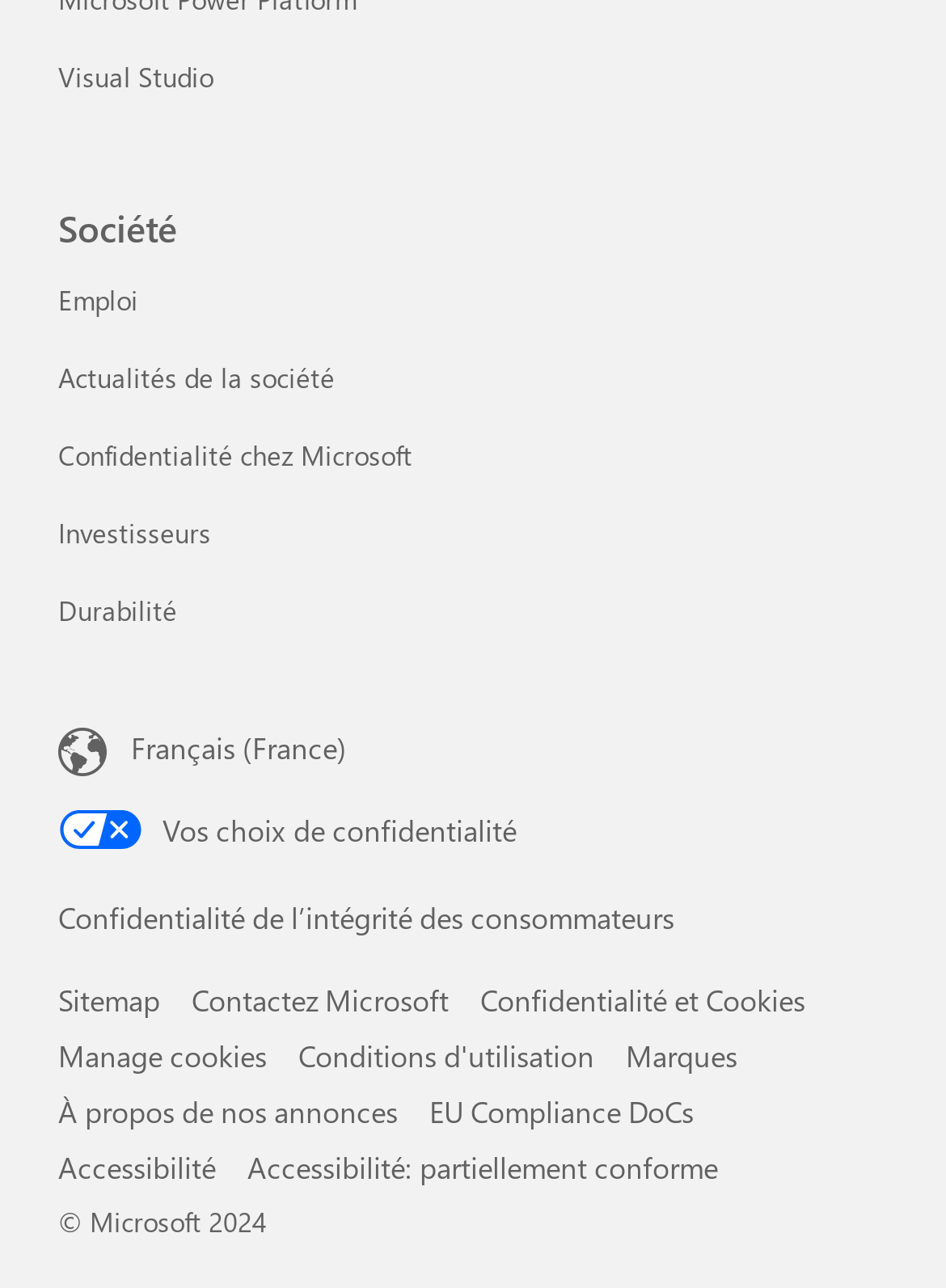Bounding box coordinates are given in the format (top-left x, top-left y, bottom-right x, bottom-right y). All values should be floating point numbers between 0 and 1. Provide the bounding box coordinate for the UI element described as: Confidentialité et Cookies

[0.508, 0.761, 0.851, 0.791]